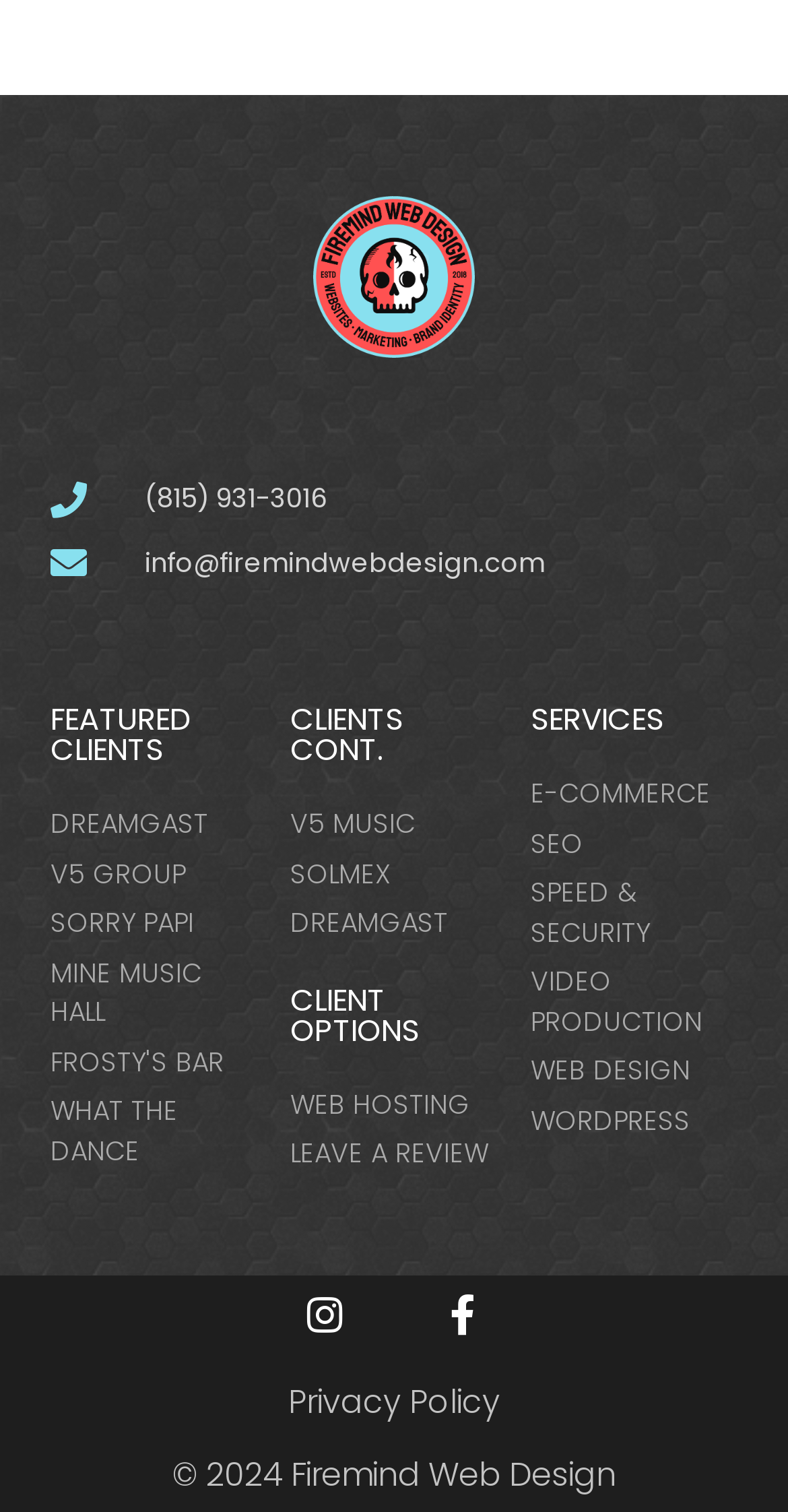What services does Firemind Web Design offer?
Offer a detailed and exhaustive answer to the question.

The services offered by Firemind Web Design can be found in the 'SERVICES' section of the webpage, which lists the following services: E-COMMERCE, SEO, SPEED & SECURITY, VIDEO PRODUCTION, WEB DESIGN, and WORDPRESS.